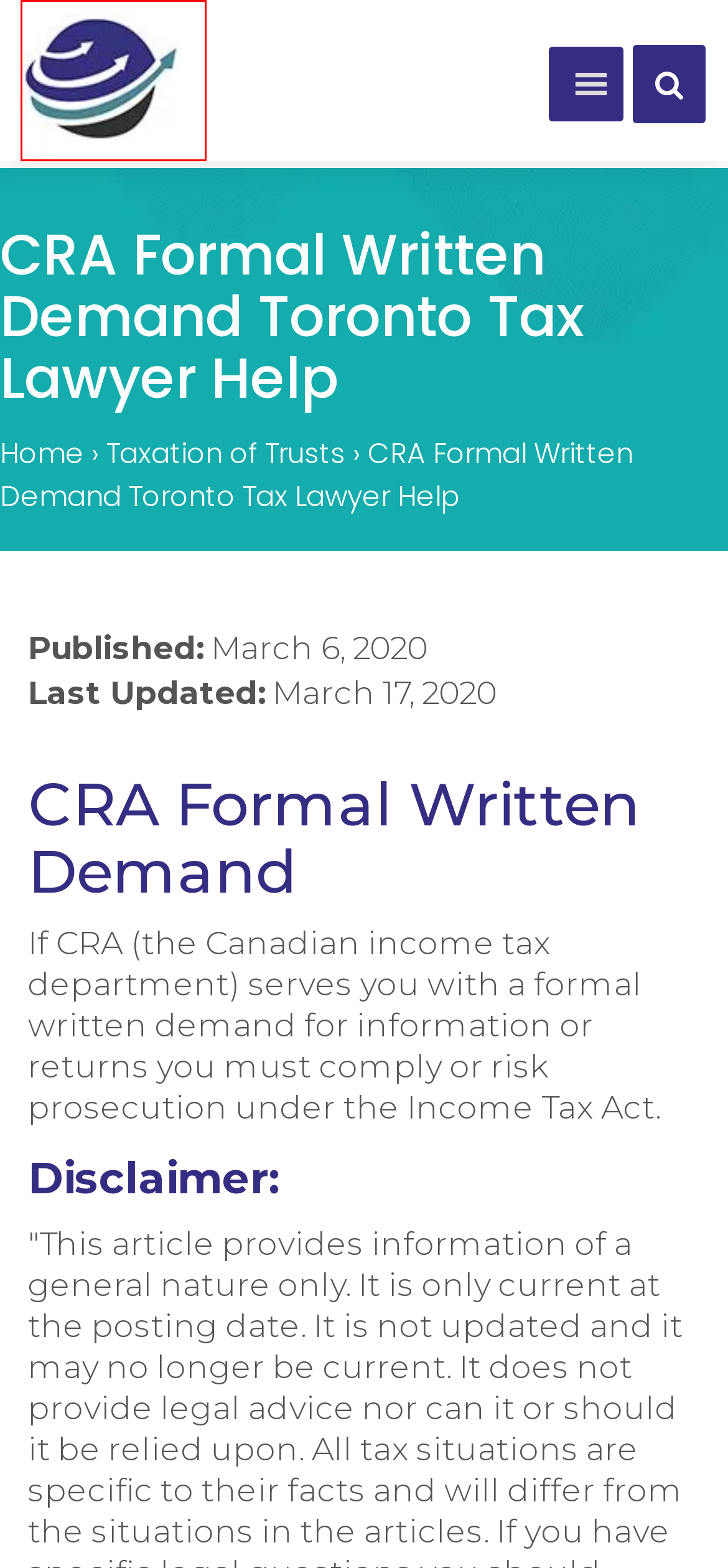With the provided webpage screenshot containing a red bounding box around a UI element, determine which description best matches the new webpage that appears after clicking the selected element. The choices are:
A. Tax Lawyer Montreal || Tax Consultant Montreal | Taxpage
B. Unreported Offshore Income | Offshore Tax Attorney | Taxpage
C. Income Tax Lawyer Toronto Ontario | Toronto Tax Lawyers | Taxpage
D. Taxation of Trusts Archives - TaxPage.com
E. Tax Lawyer Vancouver | Tax Consultant Vancouver | Taxpage
F. Unreported Foreign Pension Income CRA | Foreign Income Tax Canada
G. Tax Lawyer Winnipeg | Winnipeg Tax Assessment | Taxpage
H. Unreported Offshore Assets | International Offshore Tax | Taxpage

C